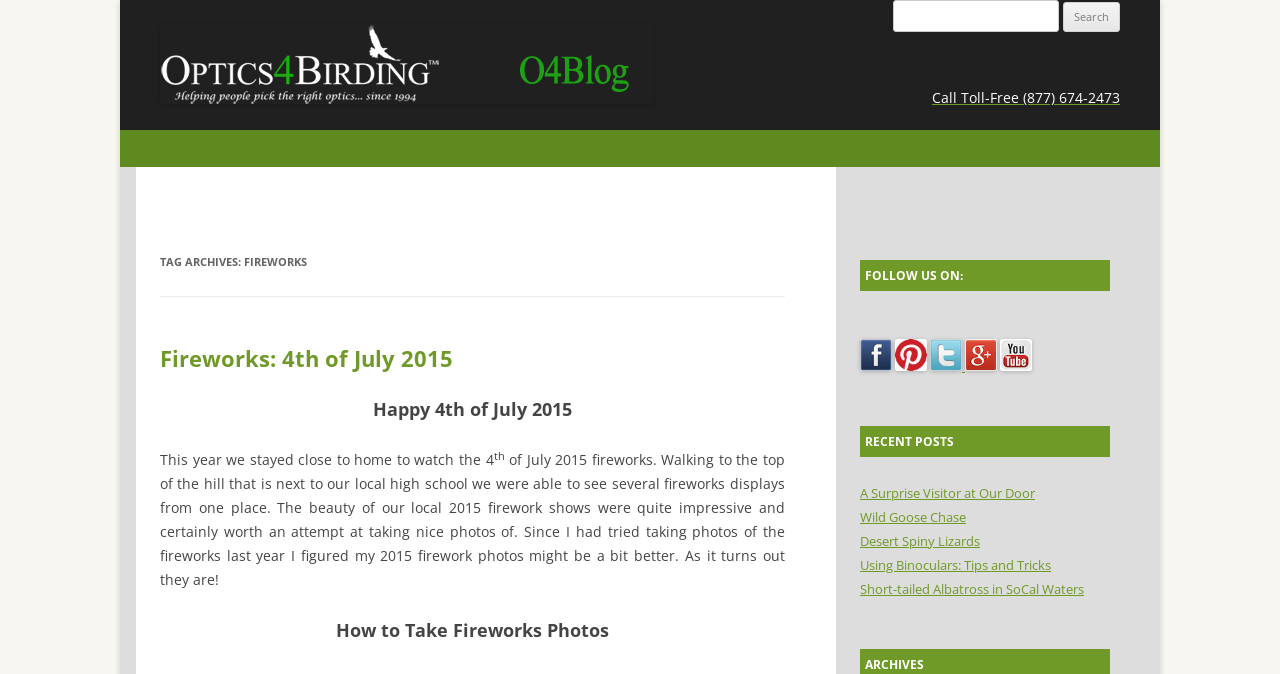Please determine the bounding box coordinates of the element's region to click in order to carry out the following instruction: "Read the article about Fireworks: 4th of July 2015". The coordinates should be four float numbers between 0 and 1, i.e., [left, top, right, bottom].

[0.125, 0.509, 0.354, 0.553]